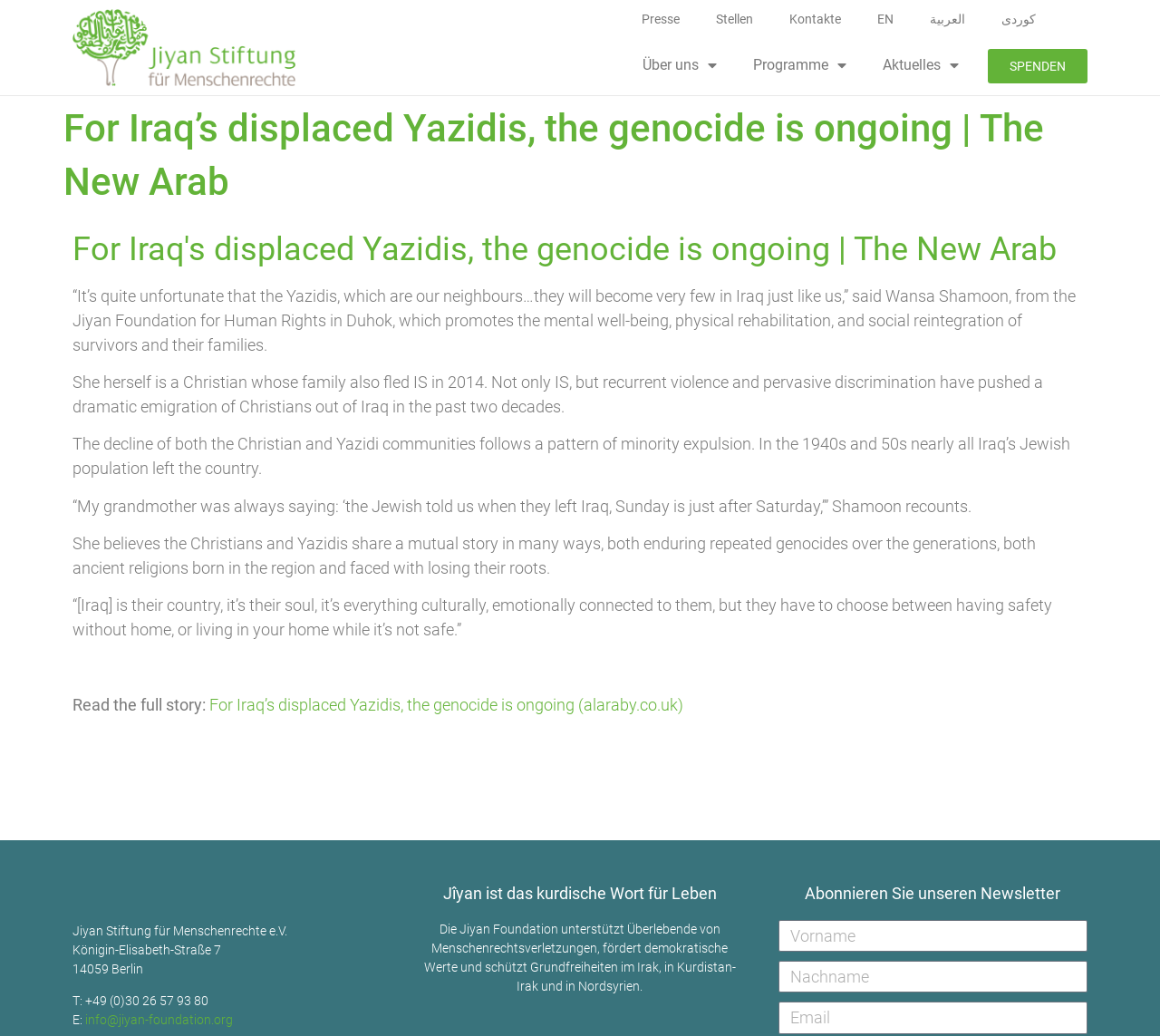Generate a thorough explanation of the webpage's elements.

This webpage is about the Jiyan Foundation for Human Rights, with a focus on the Yazidi community in Iraq. At the top, there are several links to different sections of the website, including "Presse", "Stellen", "Kontakte", and language options. Below these links, there is a main section with a header that reads "For Iraq's displaced Yazidis, the genocide is ongoing | The New Arab".

The main content of the page is a series of paragraphs that discuss the plight of Yazidis in Iraq, including quotes from Wansa Shamoon, a representative from the Jiyan Foundation. The text describes the decline of both Christian and Yazidi communities in Iraq, with a focus on the violence and discrimination they have faced.

To the right of the main content, there is a section with a heading "For Iraq's displaced Yazidis, the genocide is ongoing | The New Arab" and a link to read the full story. Below this, there is a section with information about the Jiyan Foundation, including its address, phone number, and email.

At the bottom of the page, there is a section with a heading "Jîyan ist das kurdische Wort für Leben" and a paragraph that describes the foundation's mission to support survivors of human rights violations and promote democratic values in Iraq, Kurdistan-Iraq, and North Syria. Next to this, there is a section to subscribe to the foundation's newsletter, with three required text boxes for first name, last name, and email.